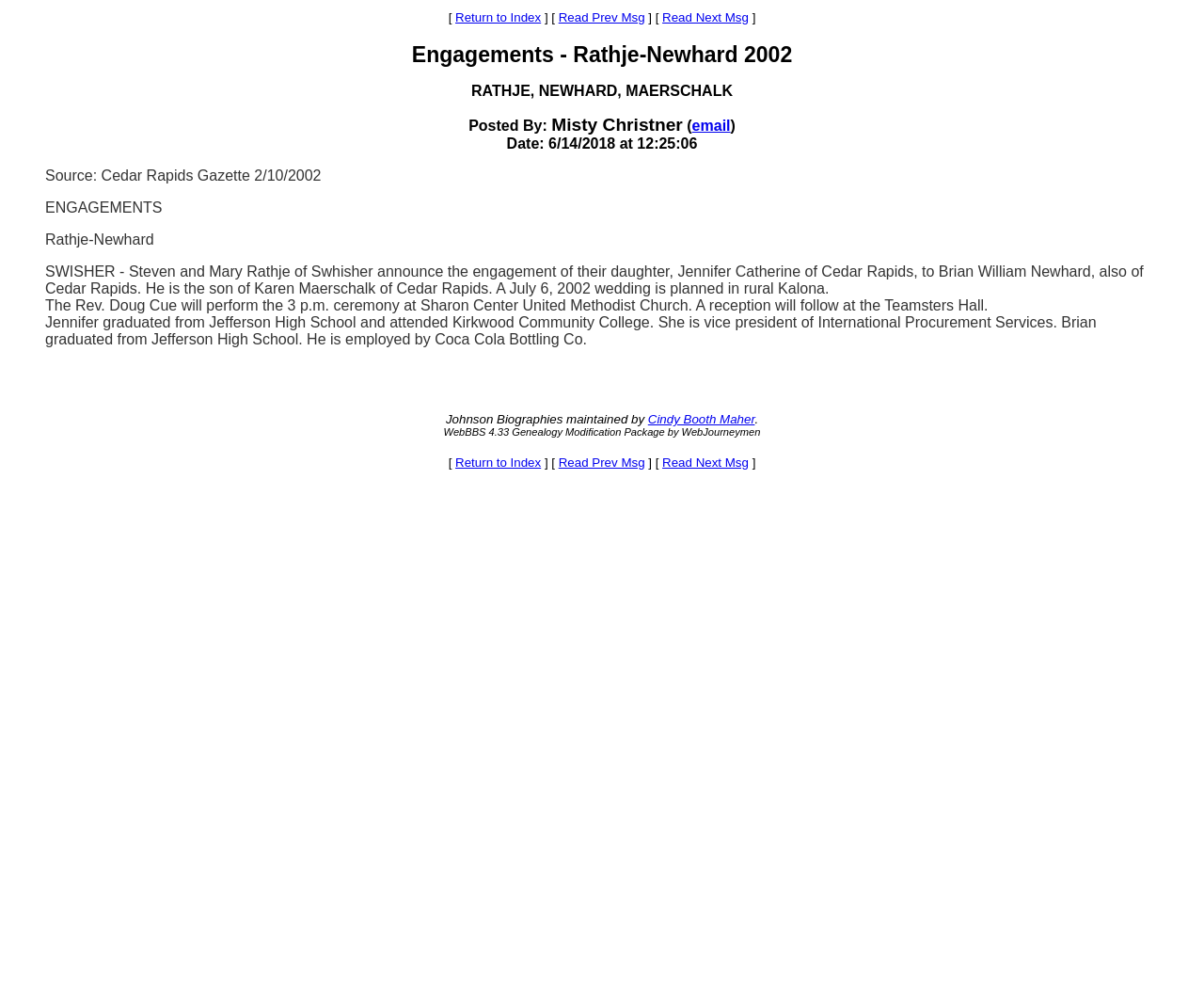Where is the wedding reception?
Provide an in-depth and detailed answer to the question.

According to the webpage, the wedding reception will be held at the Teamsters Hall, as mentioned in the blockquote section.